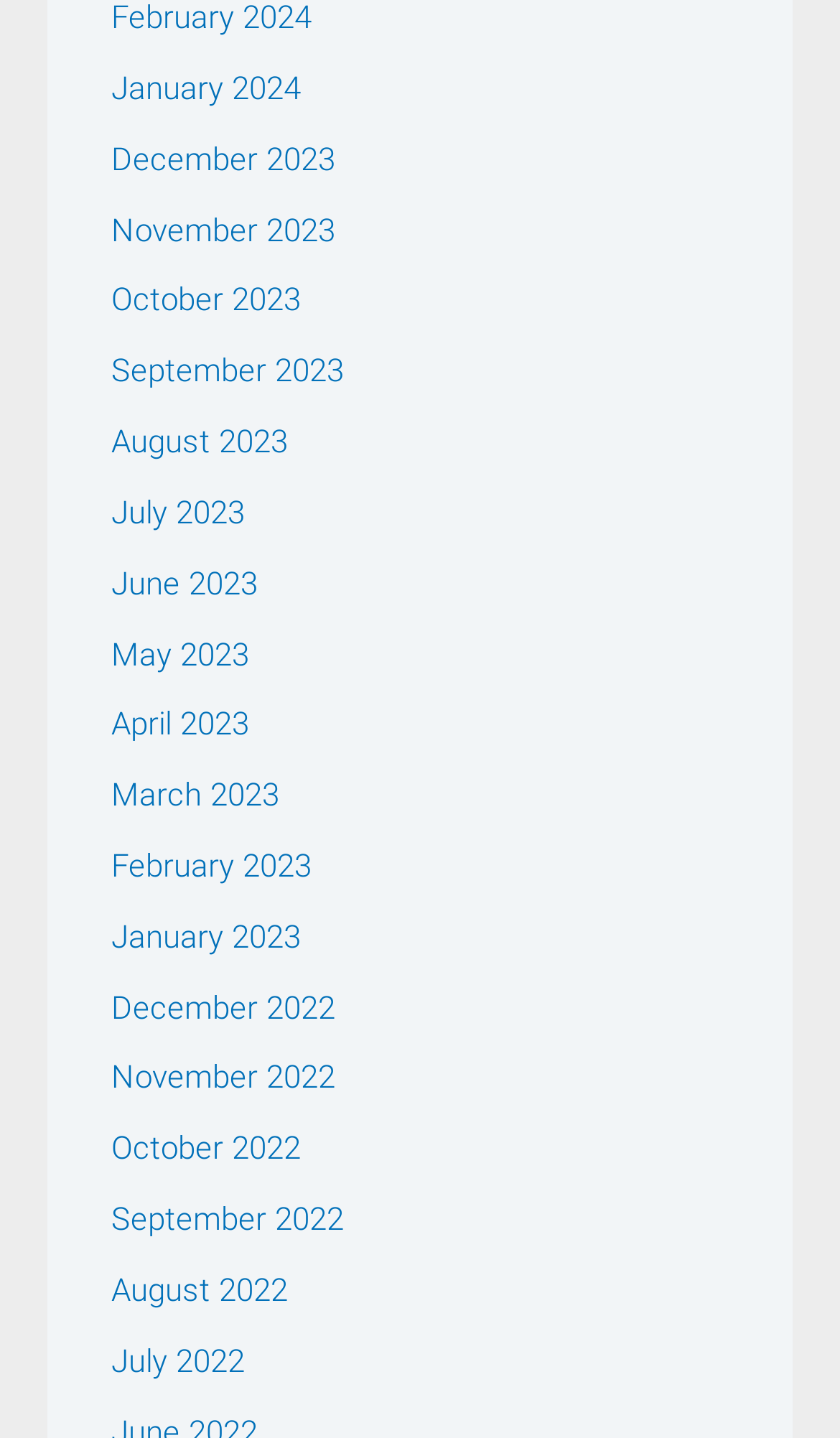Please mark the bounding box coordinates of the area that should be clicked to carry out the instruction: "go to December 2023".

[0.132, 0.097, 0.399, 0.124]